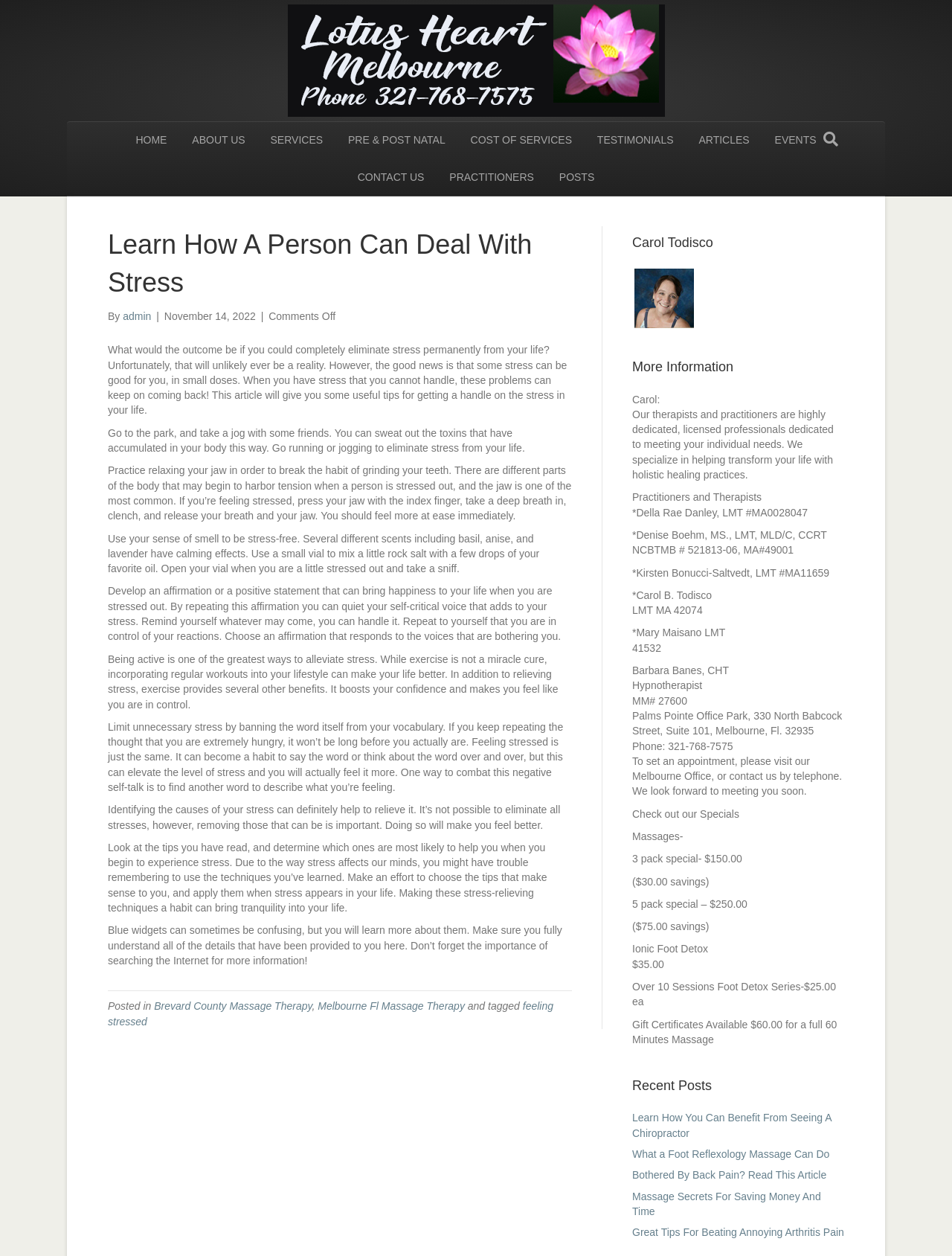Please specify the bounding box coordinates of the region to click in order to perform the following instruction: "Contact the practitioner 'Carol B. Todisco'".

[0.664, 0.469, 0.748, 0.479]